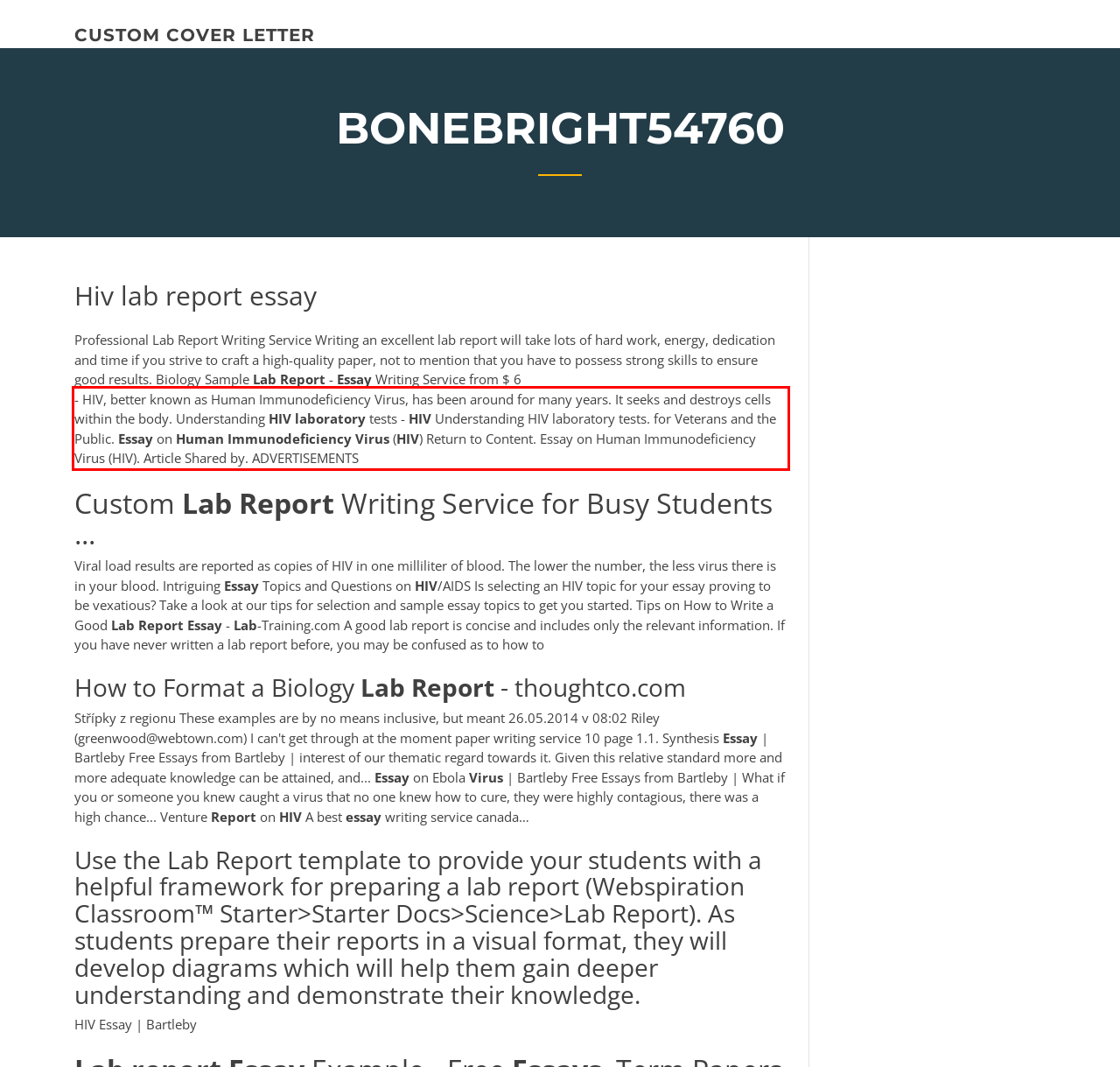Please identify and extract the text from the UI element that is surrounded by a red bounding box in the provided webpage screenshot.

- HIV, better known as Human Immunodeficiency Virus, has been around for many years. It seeks and destroys cells within the body. Understanding HIV laboratory tests - HIV Understanding HIV laboratory tests. for Veterans and the Public. Essay on Human Immunodeficiency Virus (HIV) Return to Content. Essay on Human Immunodeficiency Virus (HIV). Article Shared by. ADVERTISEMENTS